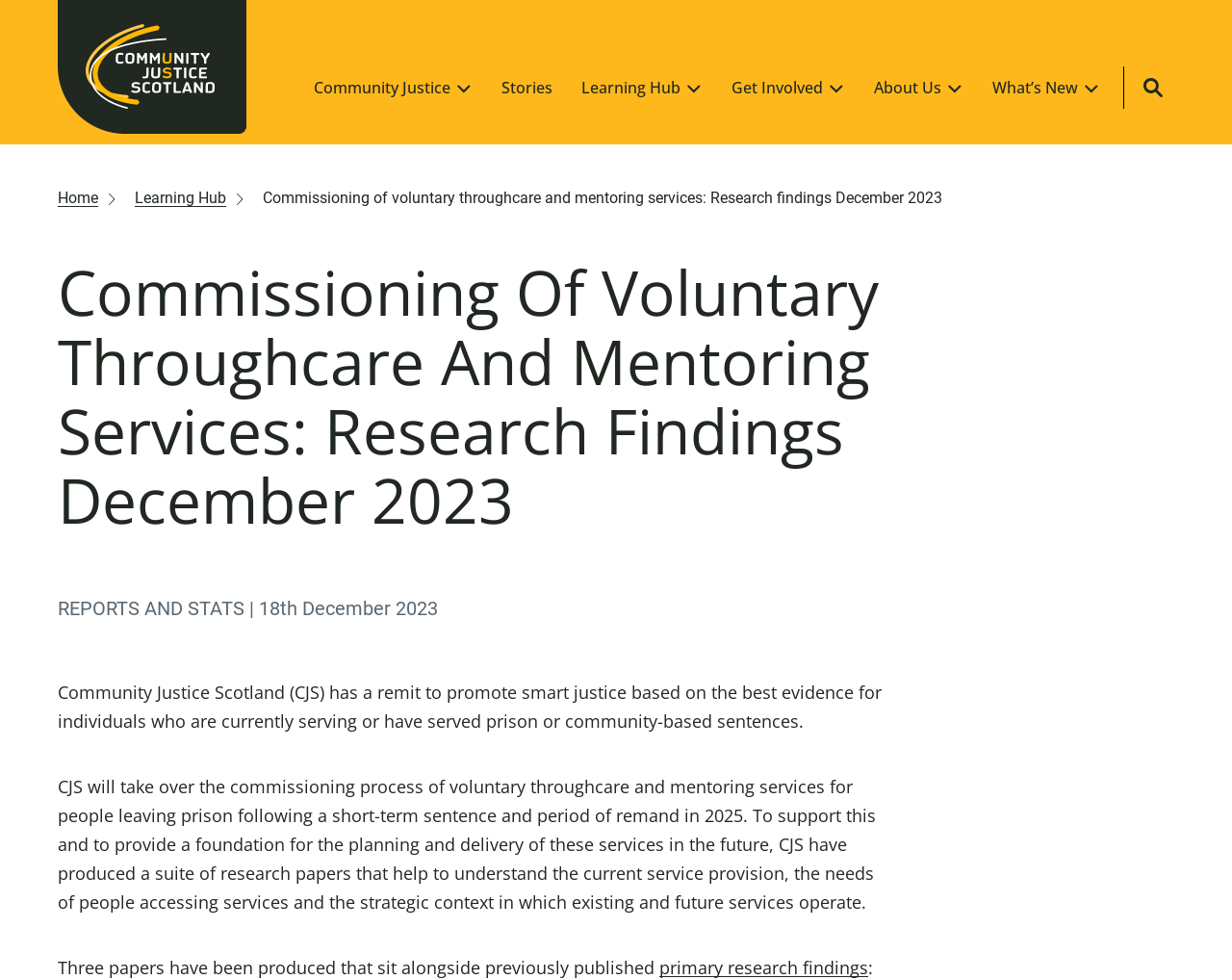What is the name of the organization?
Please use the visual content to give a single word or phrase answer.

Community Justice Scotland